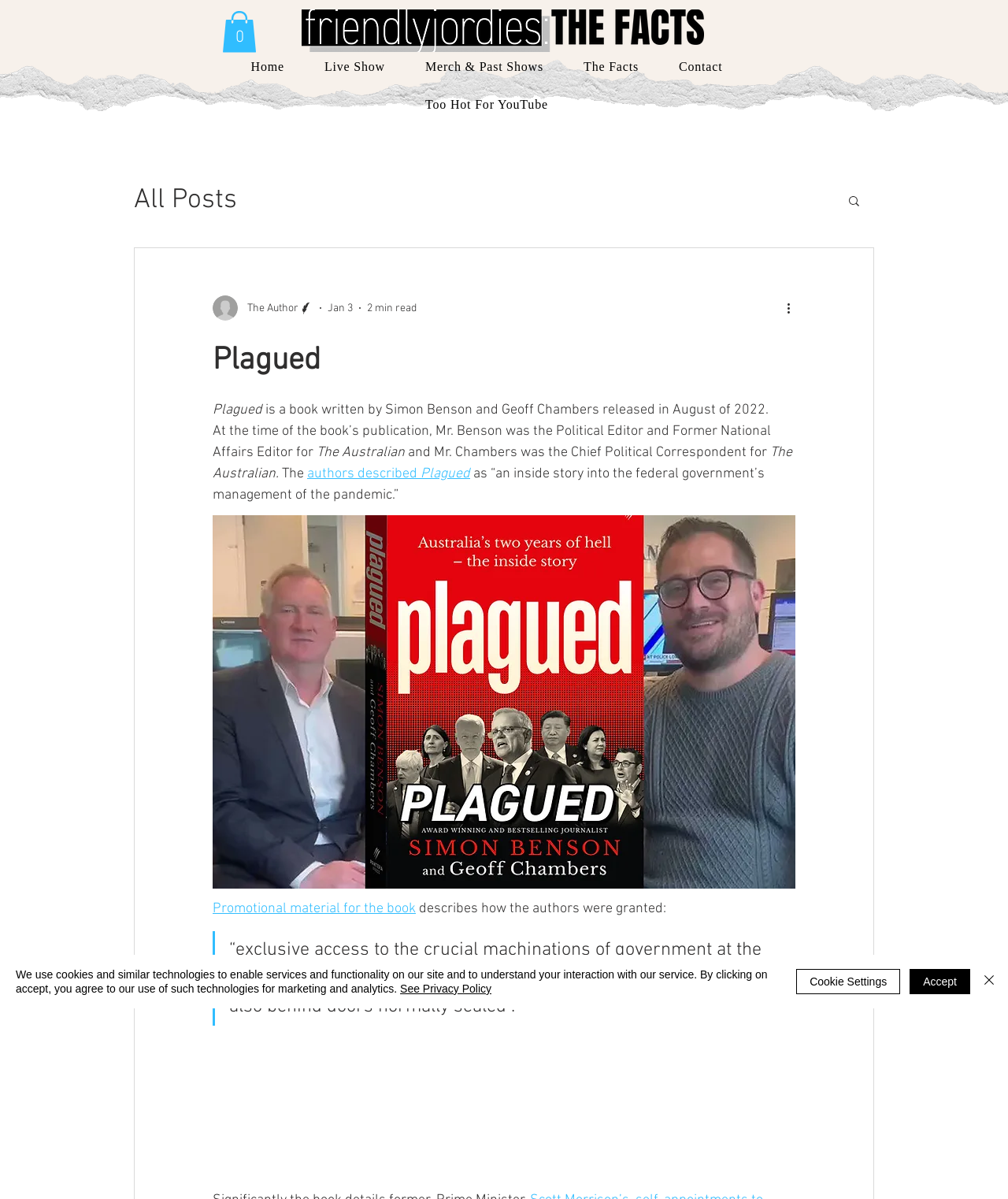Please specify the bounding box coordinates of the clickable region to carry out the following instruction: "Learn more about 'Sportsbook Software'". The coordinates should be four float numbers between 0 and 1, in the format [left, top, right, bottom].

None